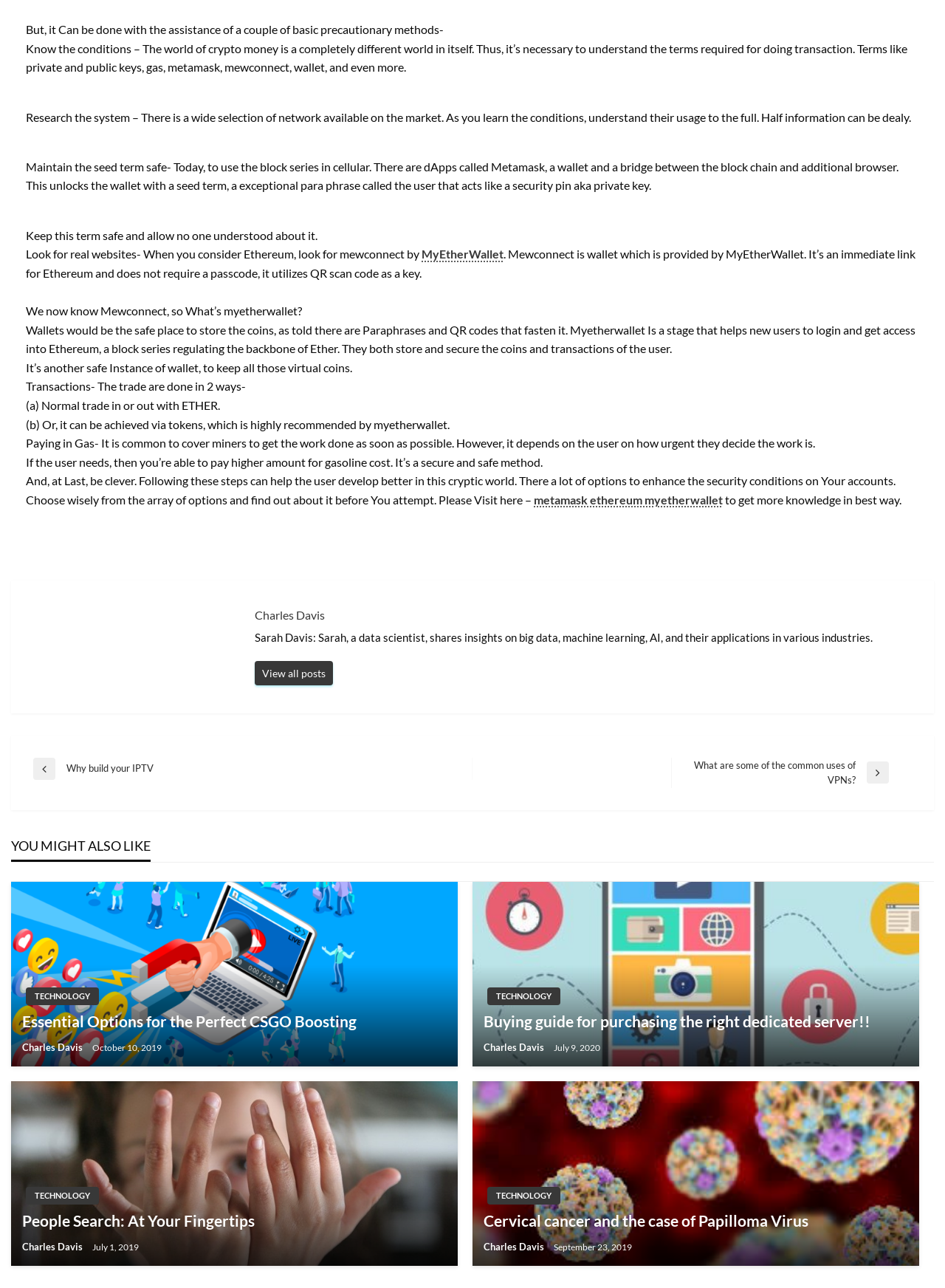Please provide a comprehensive response to the question below by analyzing the image: 
What is the purpose of a seed term in Metamask?

According to the text, a seed term in Metamask is a unique phrase called the user that acts like a security pin, aka private key. It is used to unlock the wallet and should be kept safe and not shared with anyone.